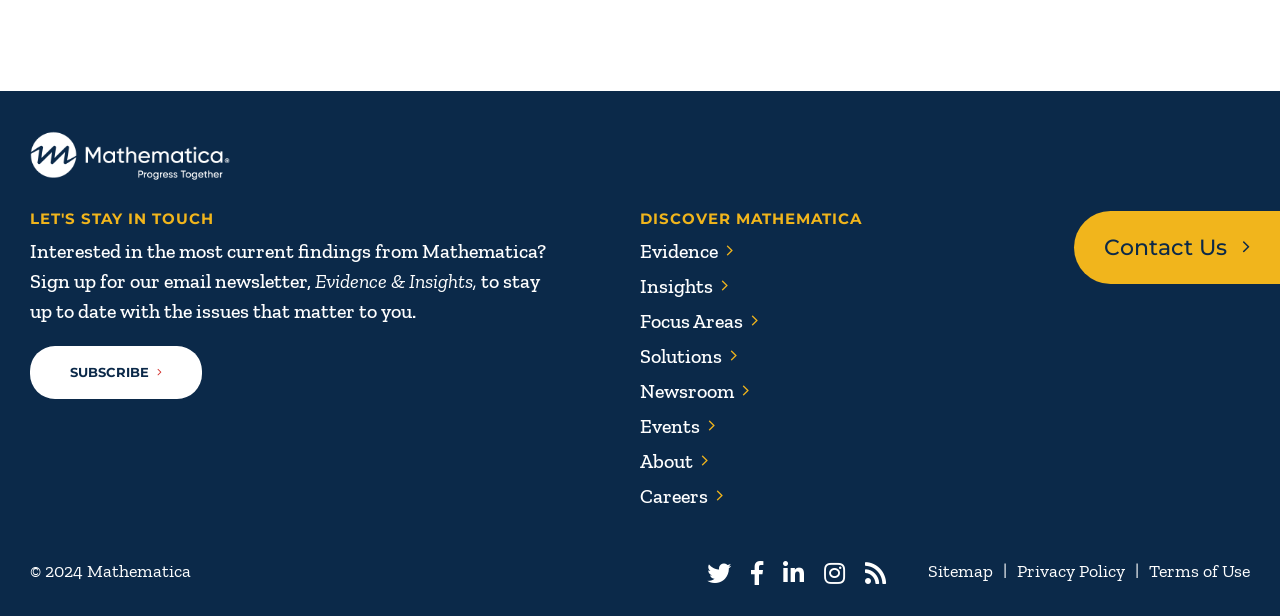Please identify the bounding box coordinates of the region to click in order to complete the task: "Follow on Twitter". The coordinates must be four float numbers between 0 and 1, specified as [left, top, right, bottom].

[0.552, 0.909, 0.571, 0.945]